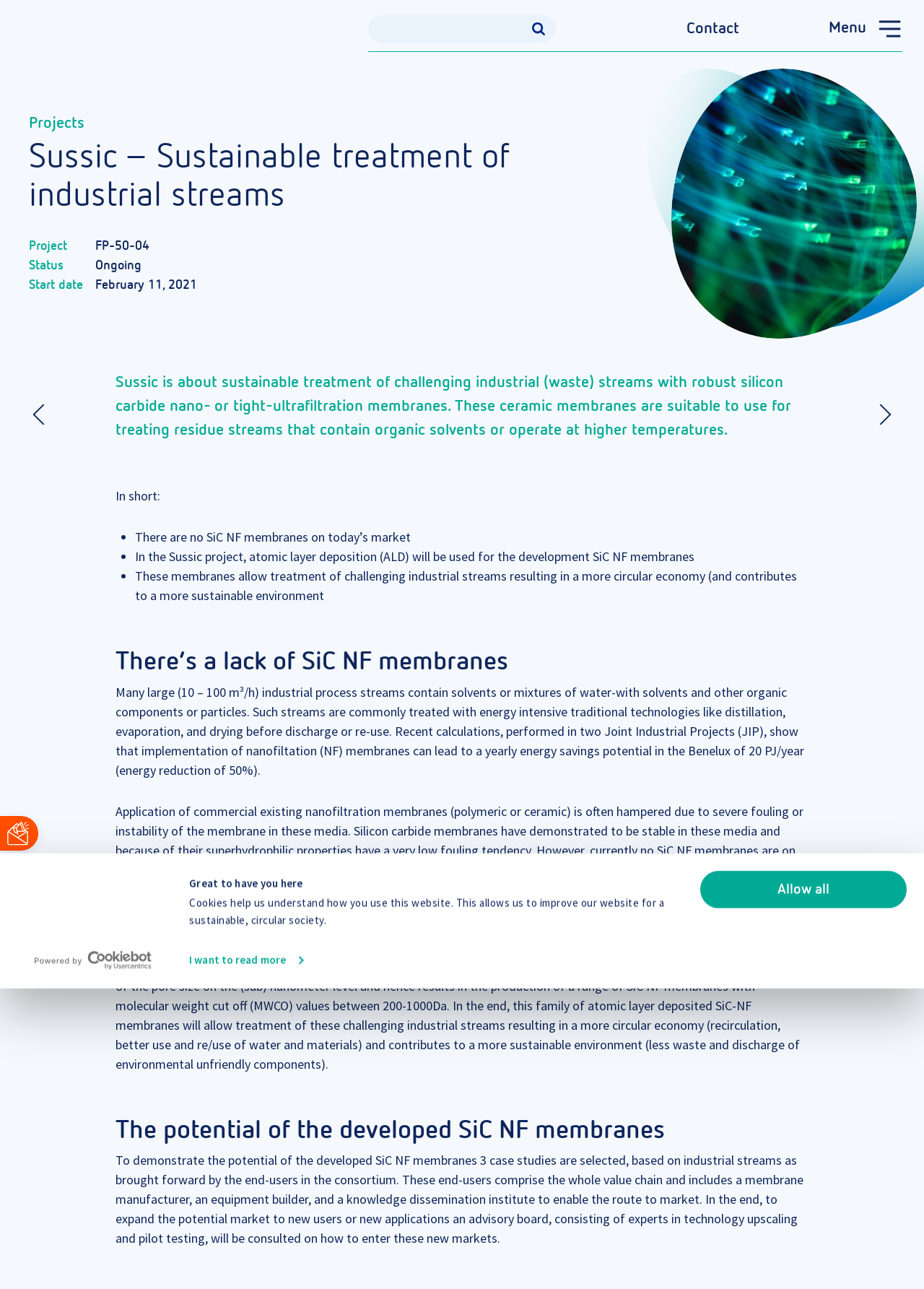Find the bounding box coordinates of the clickable area that will achieve the following instruction: "Open the menu".

[0.892, 0.013, 0.977, 0.032]